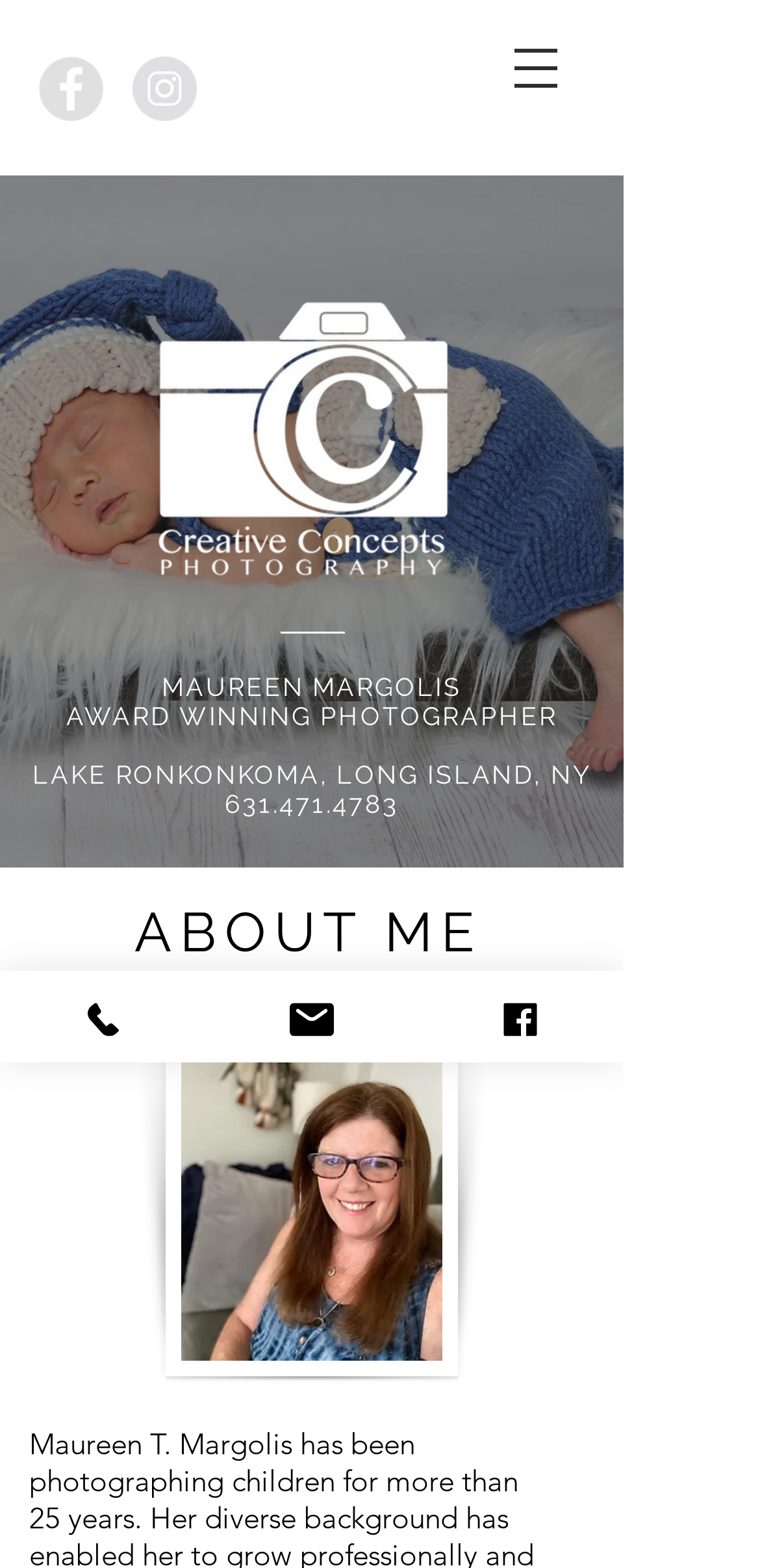What is the phone number of the photography studio?
Look at the image and answer the question with a single word or phrase.

631.471.4783